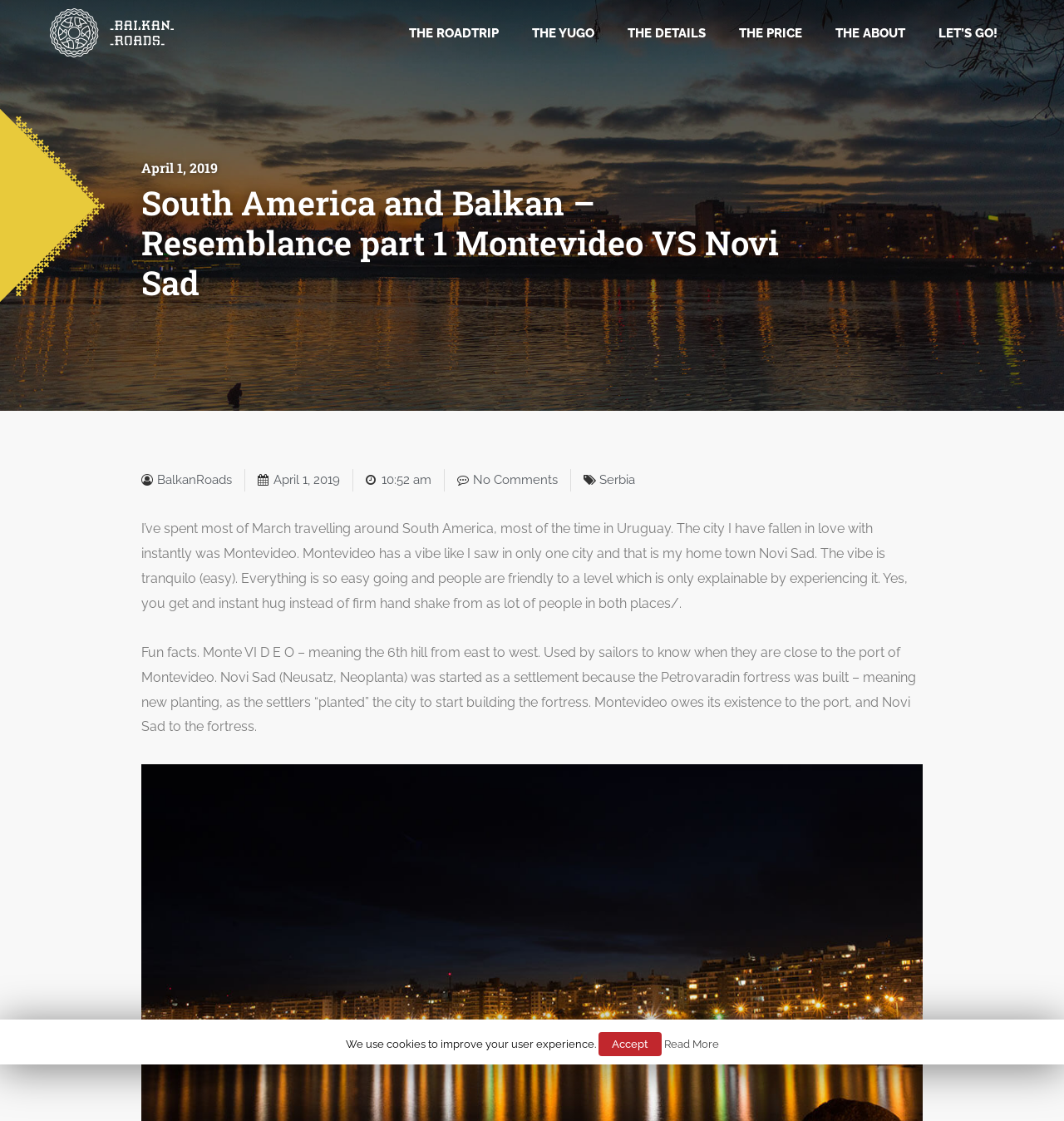Please identify and generate the text content of the webpage's main heading.

South America and Balkan – Resemblance part 1 Montevideo VS Novi Sad